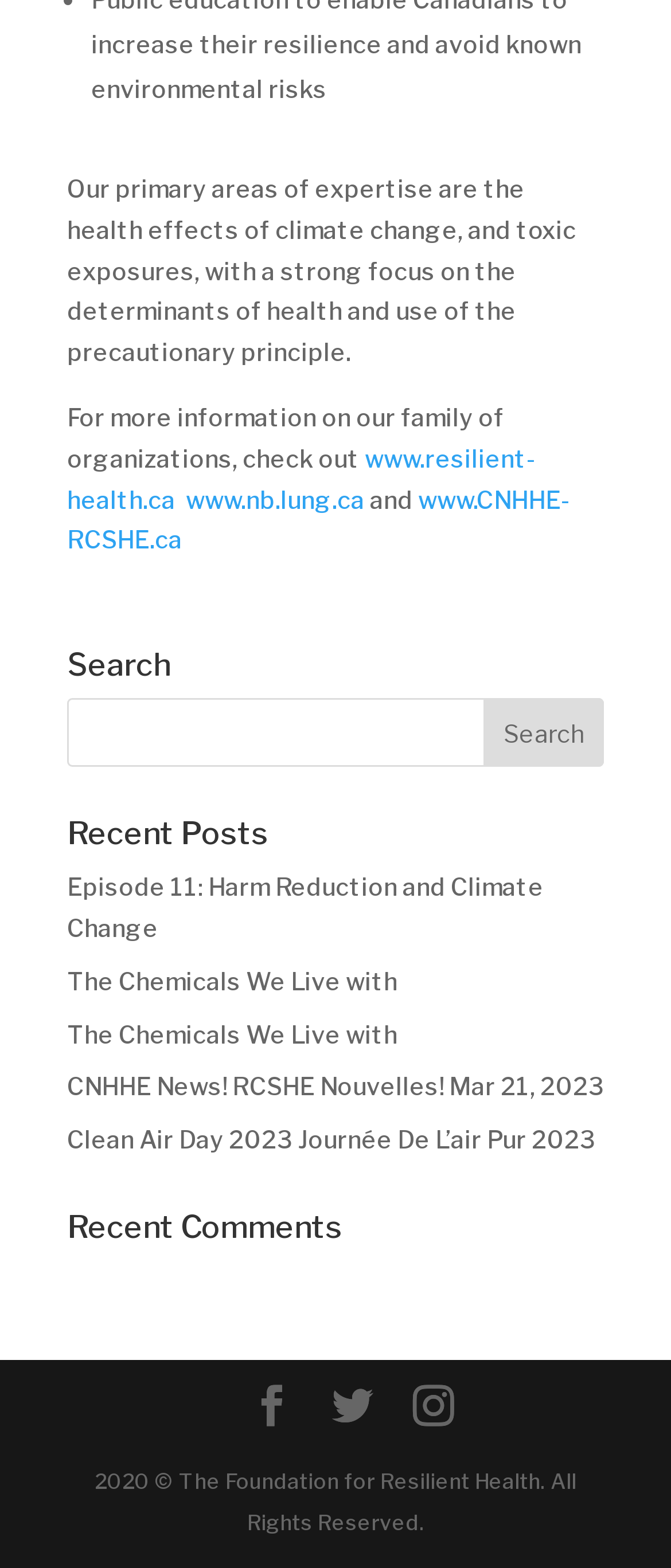Specify the bounding box coordinates of the area that needs to be clicked to achieve the following instruction: "Read the recent post about Harm Reduction and Climate Change".

[0.1, 0.556, 0.81, 0.601]